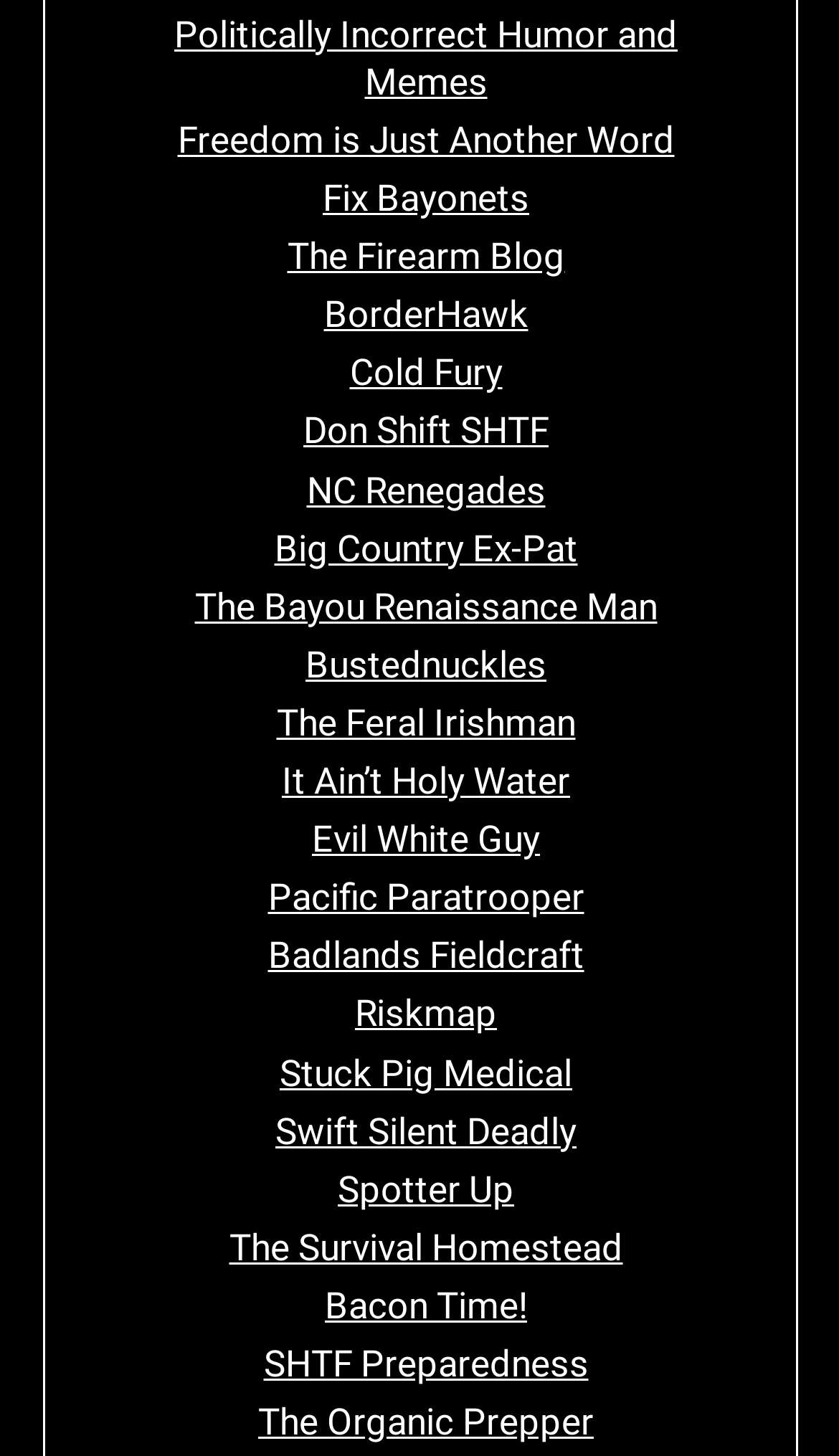Please determine the bounding box coordinates for the element that should be clicked to follow these instructions: "Visit 'The Firearm Blog'".

[0.342, 0.161, 0.673, 0.191]